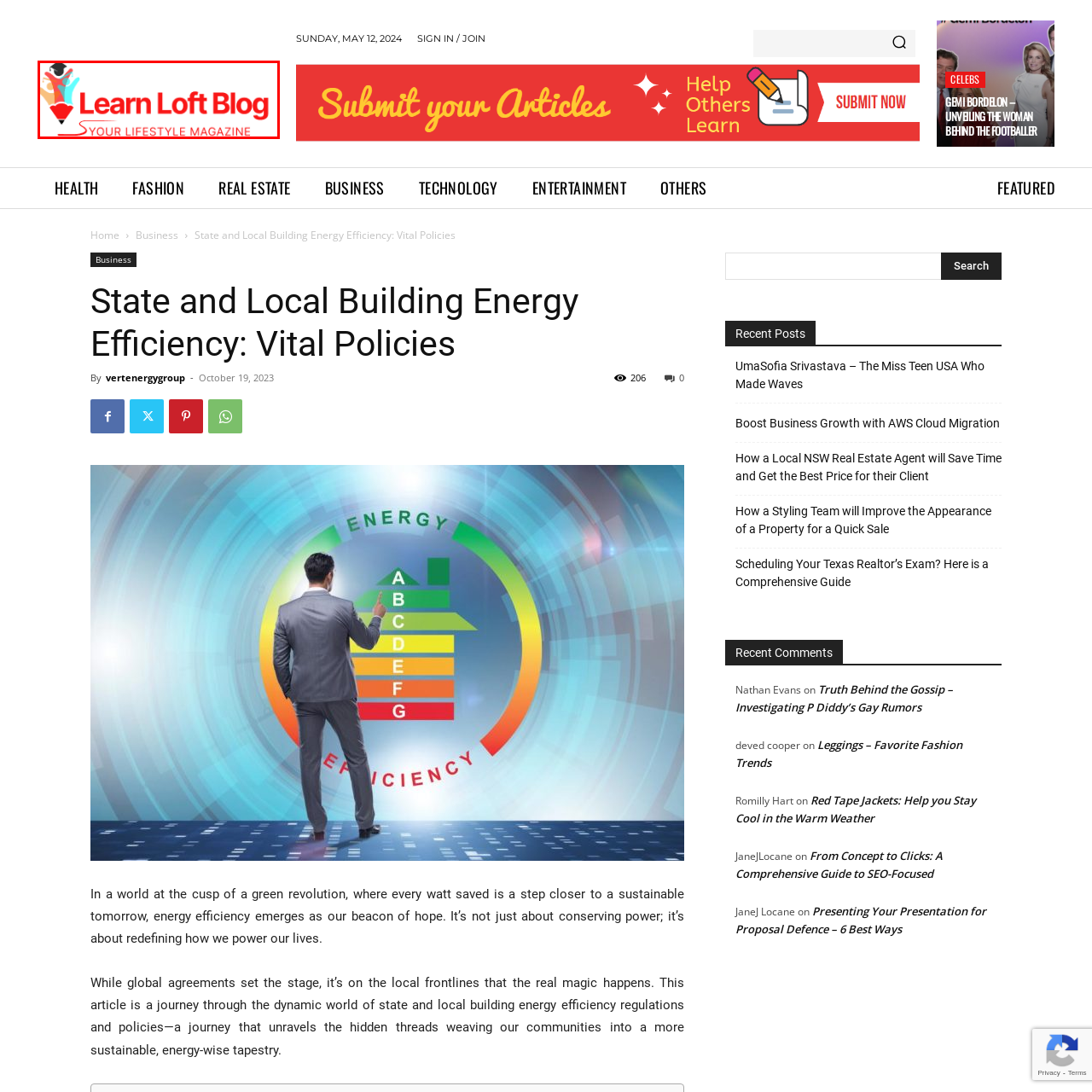Examine the image within the red boundary and respond with a single word or phrase to the question:
What is the focus of the blog's content?

Lifestyle